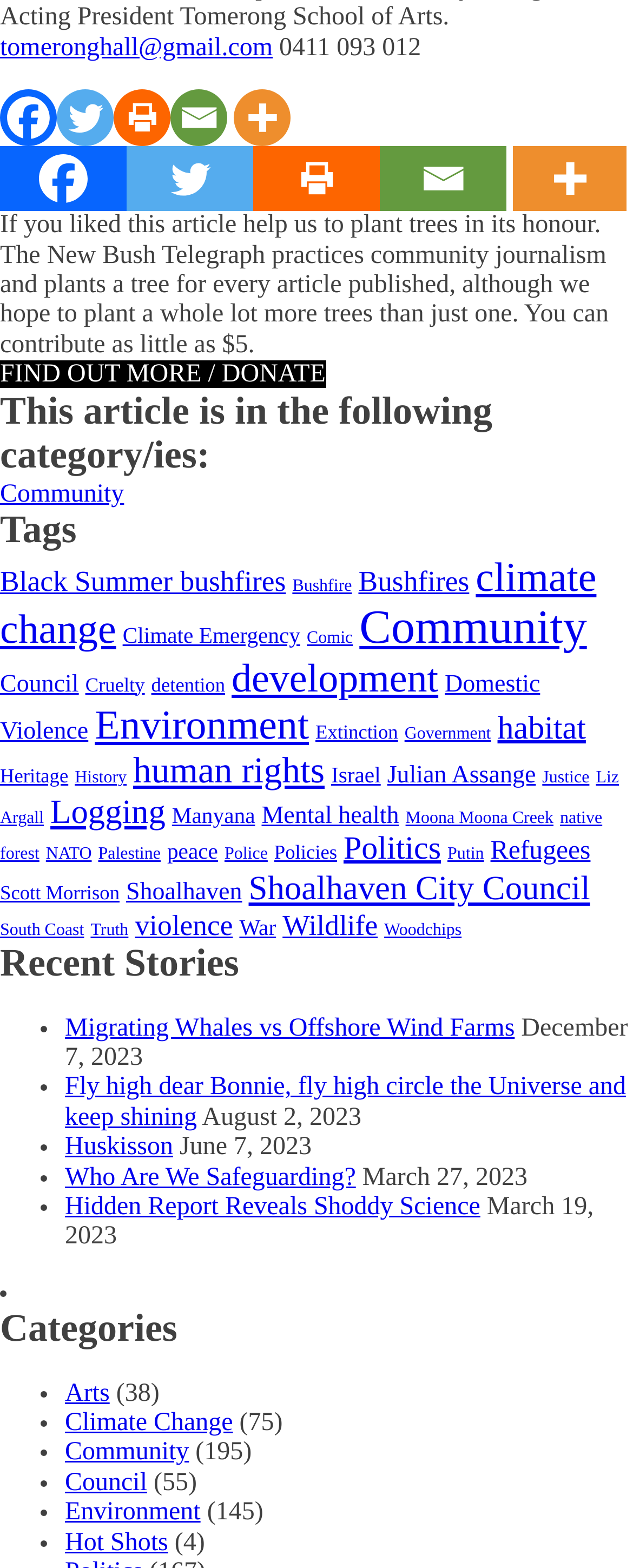What is the purpose of this webpage?
Provide a concise answer using a single word or phrase based on the image.

Community journalism